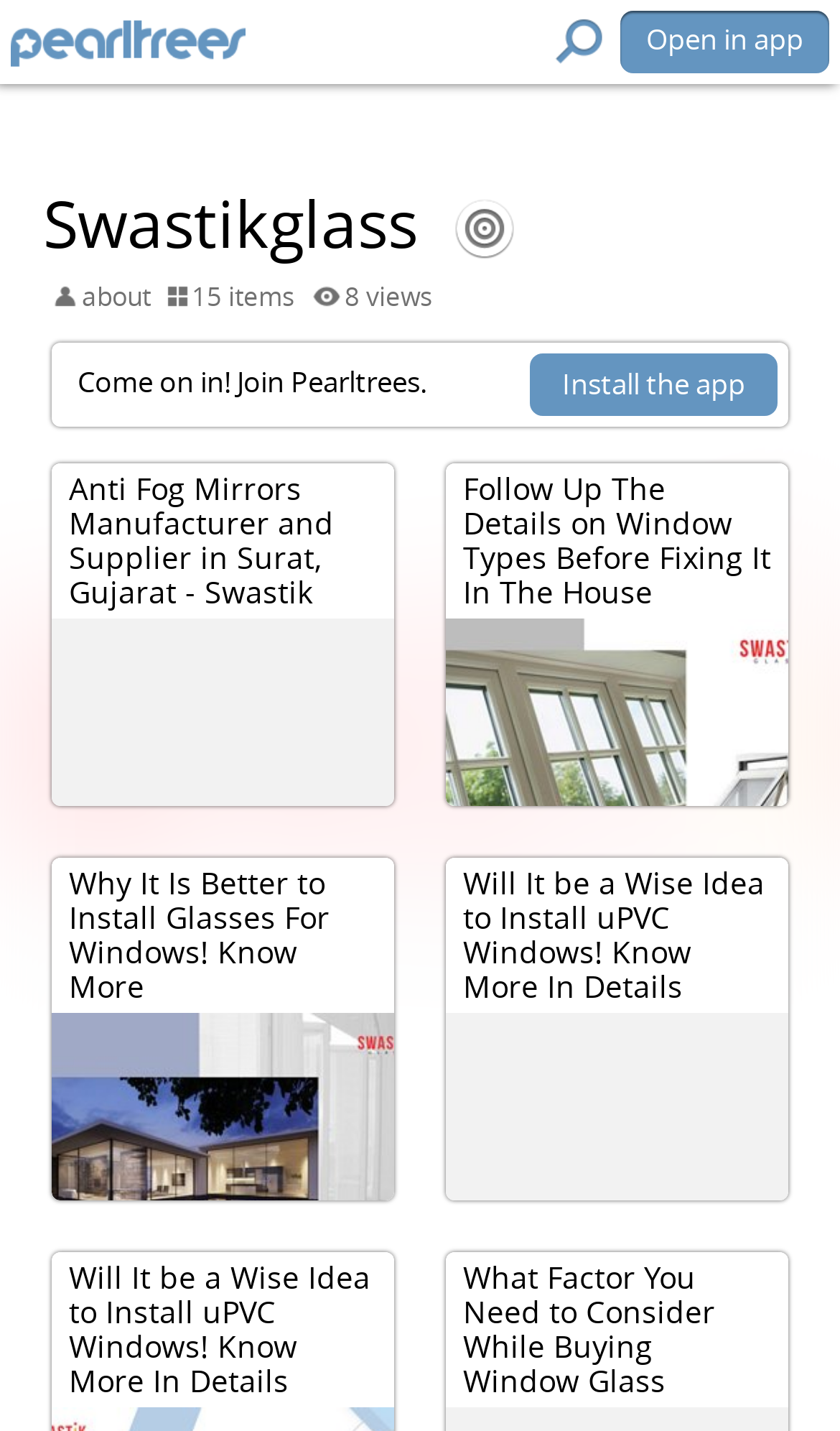What is the button on the top right corner?
Based on the image, give a one-word or short phrase answer.

Open in app